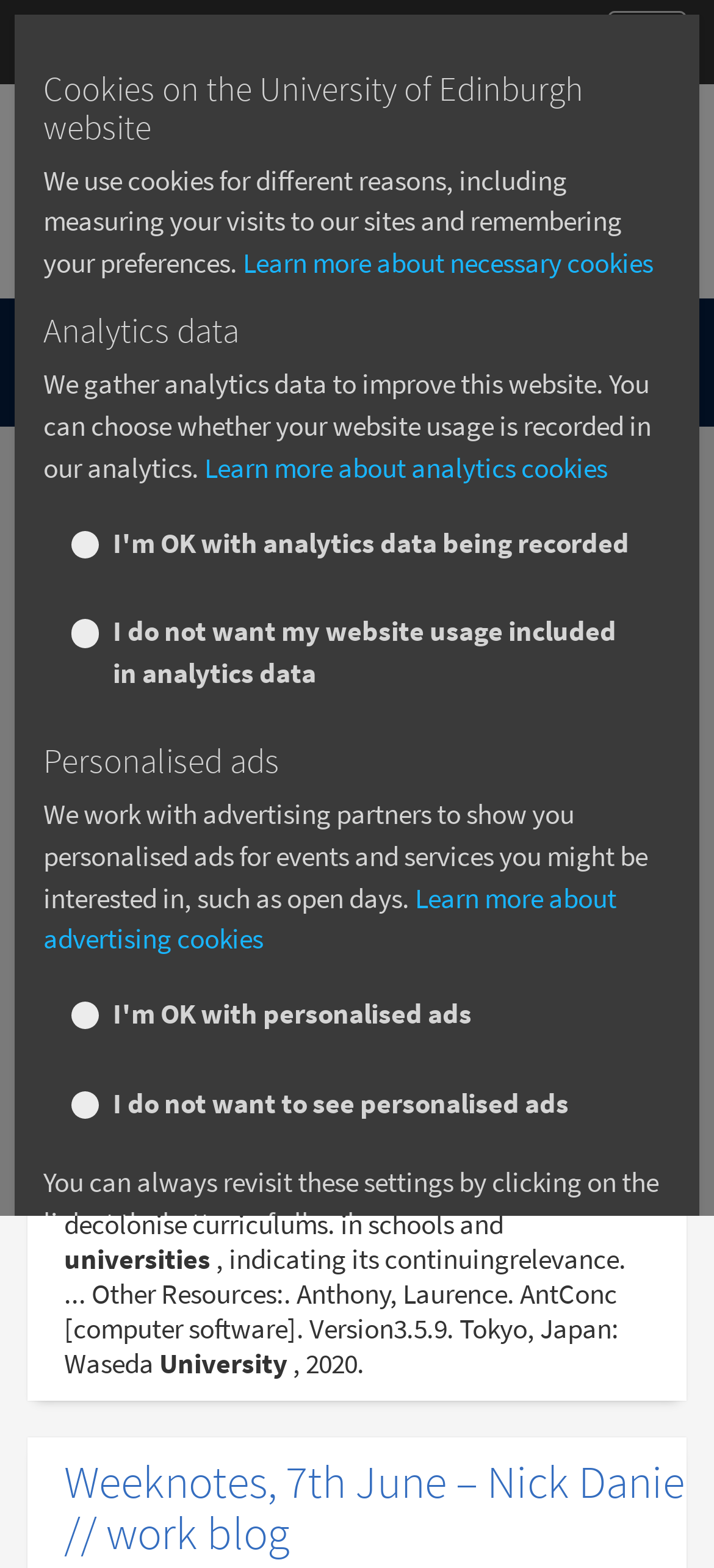Utilize the details in the image to give a detailed response to the question: Is the search query input field required?

The combobox element labeled 'Your search query' does not have a 'required' attribute, suggesting that users are not required to enter a search query to perform a search.